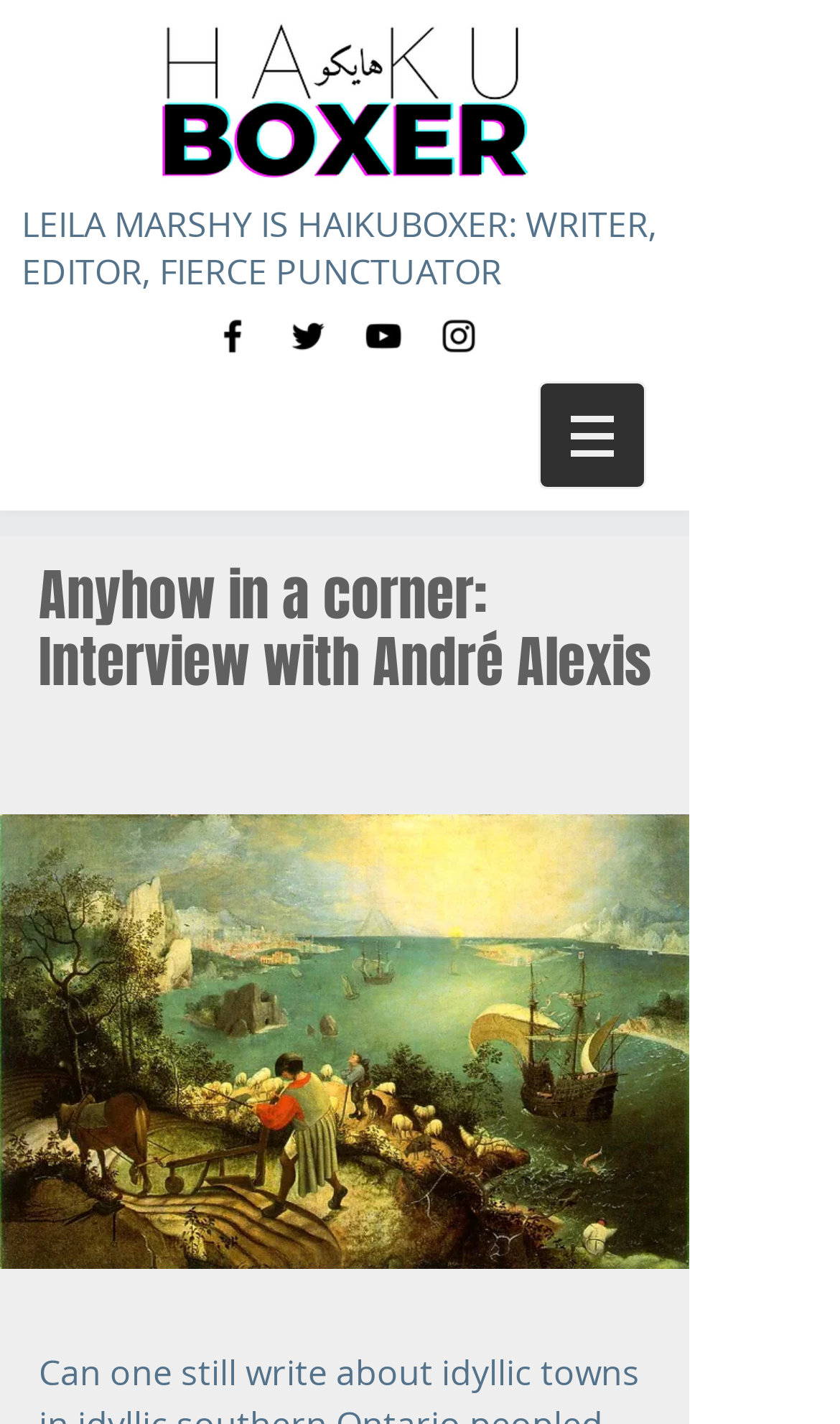Create an in-depth description of the webpage, covering main sections.

The webpage features a logo at the top left corner, which is a clickable link. Below the logo, there is a heading that reads "LEILA MARSHY IS HAIKUBOXER: WRITER, EDITOR, FIERCE PUNCTUATOR". 

To the right of the logo, there is a social bar with four icons: Facebook, Twitter, YouTube, and Instagram. Each icon is a clickable link. 

On the top right side, there is a navigation menu labeled "Site" with a dropdown button. The menu has a heading that reads "Anyhow in a corner: Interview with André Alexis". 

Below the navigation menu, there is a large section that takes up most of the page. It appears to be an interview article, but the content is not specified. At the bottom of this section, there is a button.